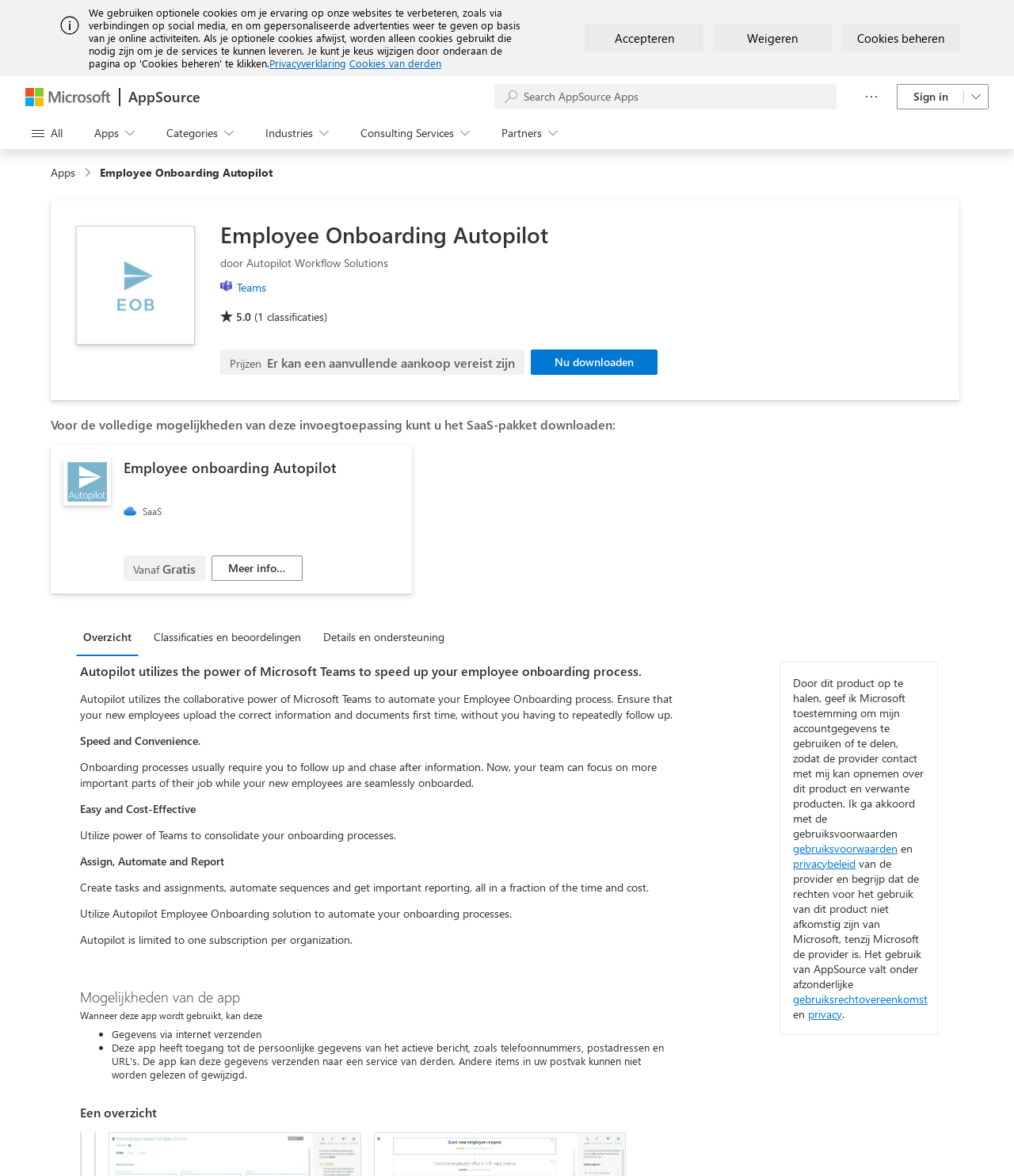Using the element description What is Milenomics?, predict the bounding box coordinates for the UI element. Provide the coordinates in (top-left x, top-left y, bottom-right x, bottom-right y) format with values ranging from 0 to 1.

None